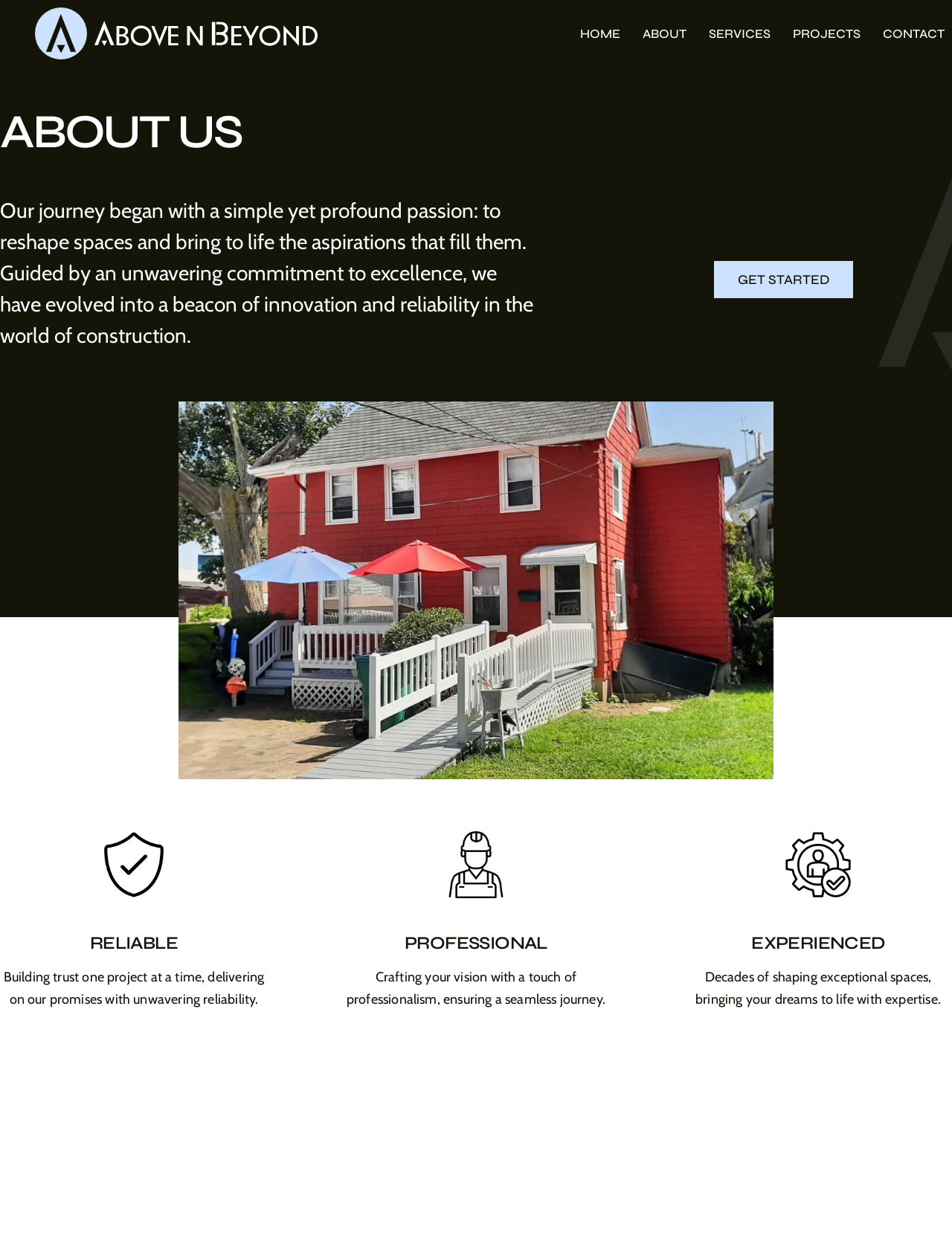Refer to the screenshot and give an in-depth answer to this question: What is the company's passion?

Based on the StaticText element with the text 'Our journey began with a simple yet profound passion: to reshape spaces and bring to life the aspirations that fill them.', it is clear that the company's passion is to reshape spaces.